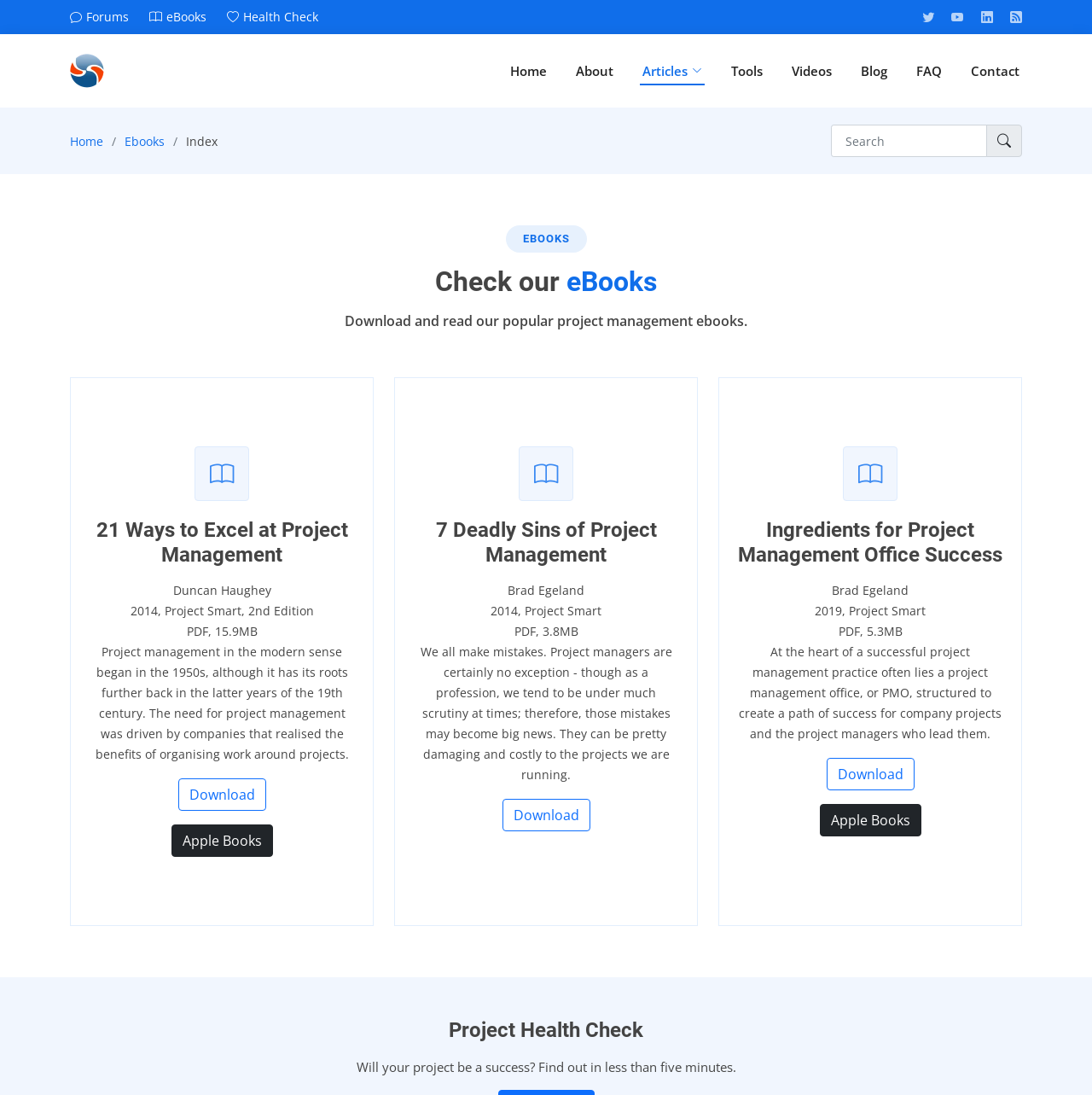Determine the bounding box coordinates for the UI element matching this description: "Apple Books".

[0.157, 0.753, 0.25, 0.782]